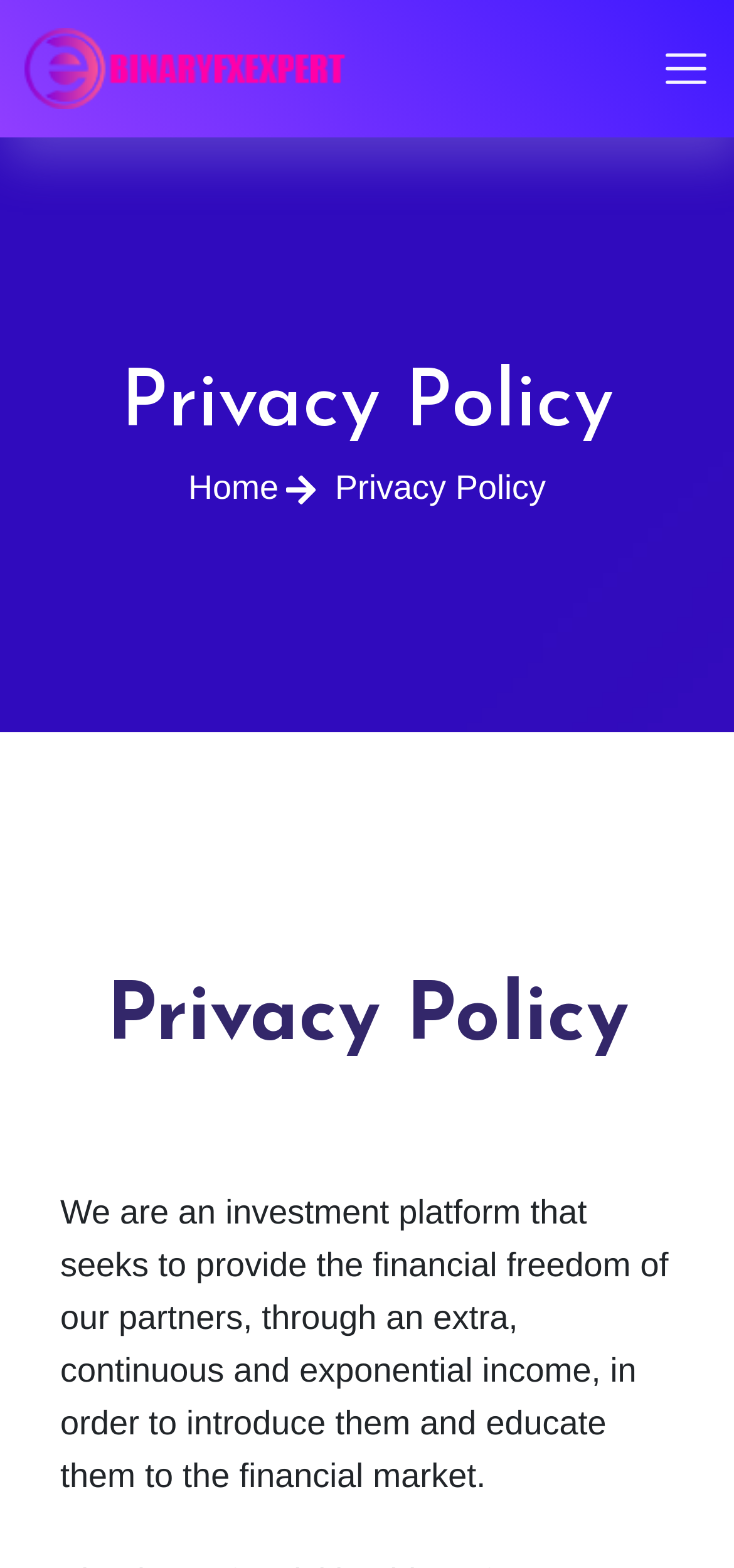Please answer the following question using a single word or phrase: 
What is the purpose of this investment platform?

Provide financial freedom